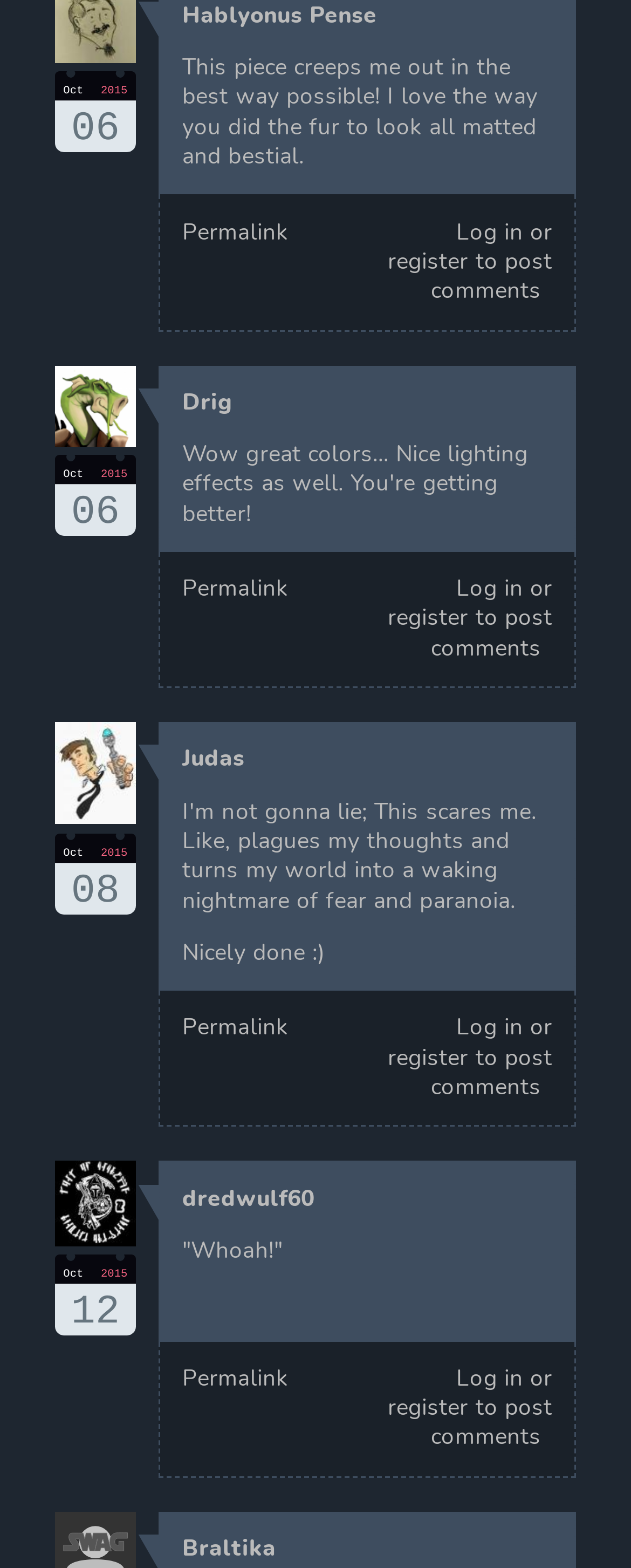Find the bounding box coordinates of the clickable element required to execute the following instruction: "Click the 'Drig' link". Provide the coordinates as four float numbers between 0 and 1, i.e., [left, top, right, bottom].

[0.289, 0.246, 0.37, 0.266]